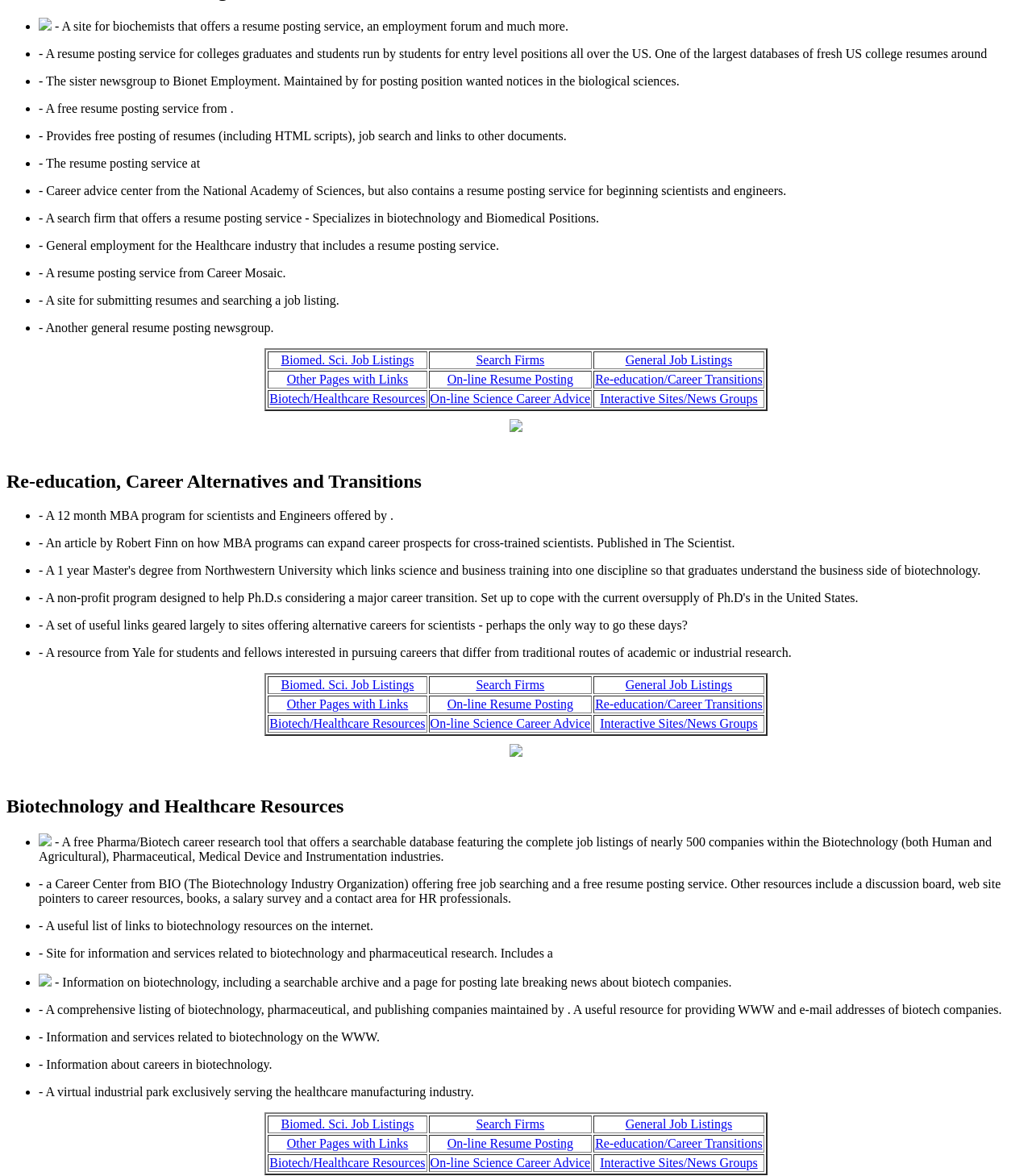Please locate the bounding box coordinates of the element that needs to be clicked to achieve the following instruction: "explore Re-education, Career Alternatives and Transitions". The coordinates should be four float numbers between 0 and 1, i.e., [left, top, right, bottom].

[0.006, 0.4, 0.994, 0.419]